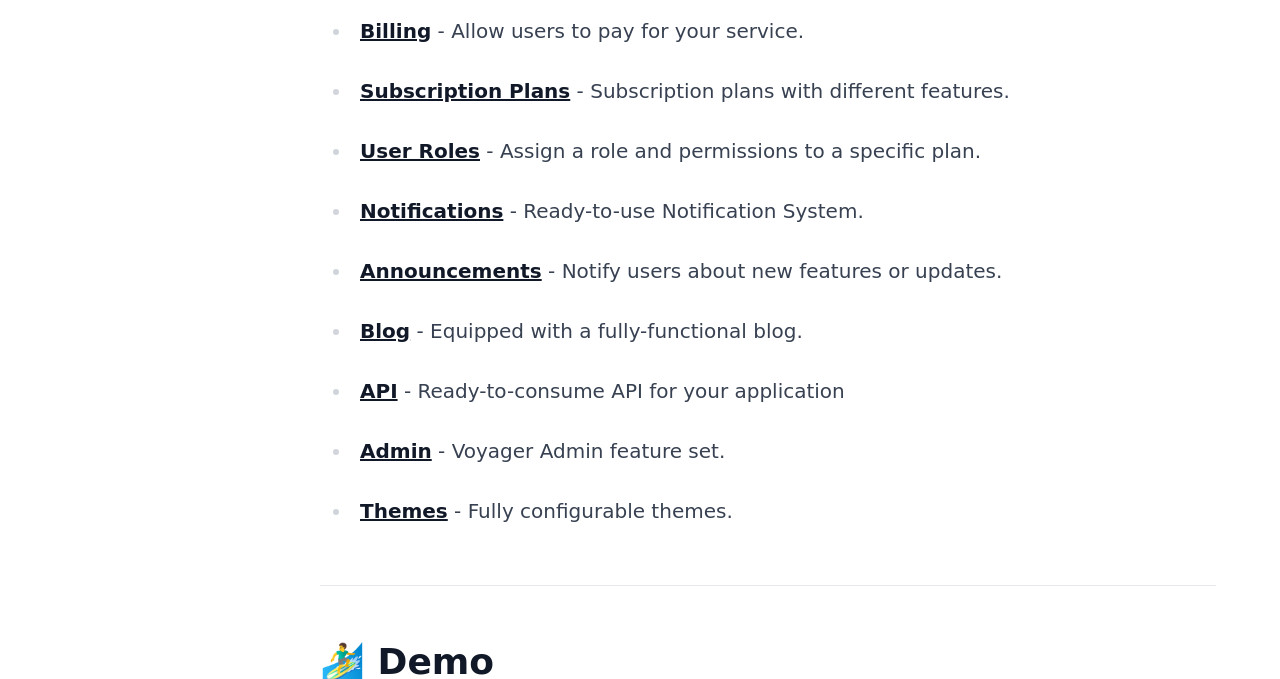Find the bounding box coordinates for the area that must be clicked to perform this action: "View billing information".

[0.281, 0.028, 0.337, 0.063]